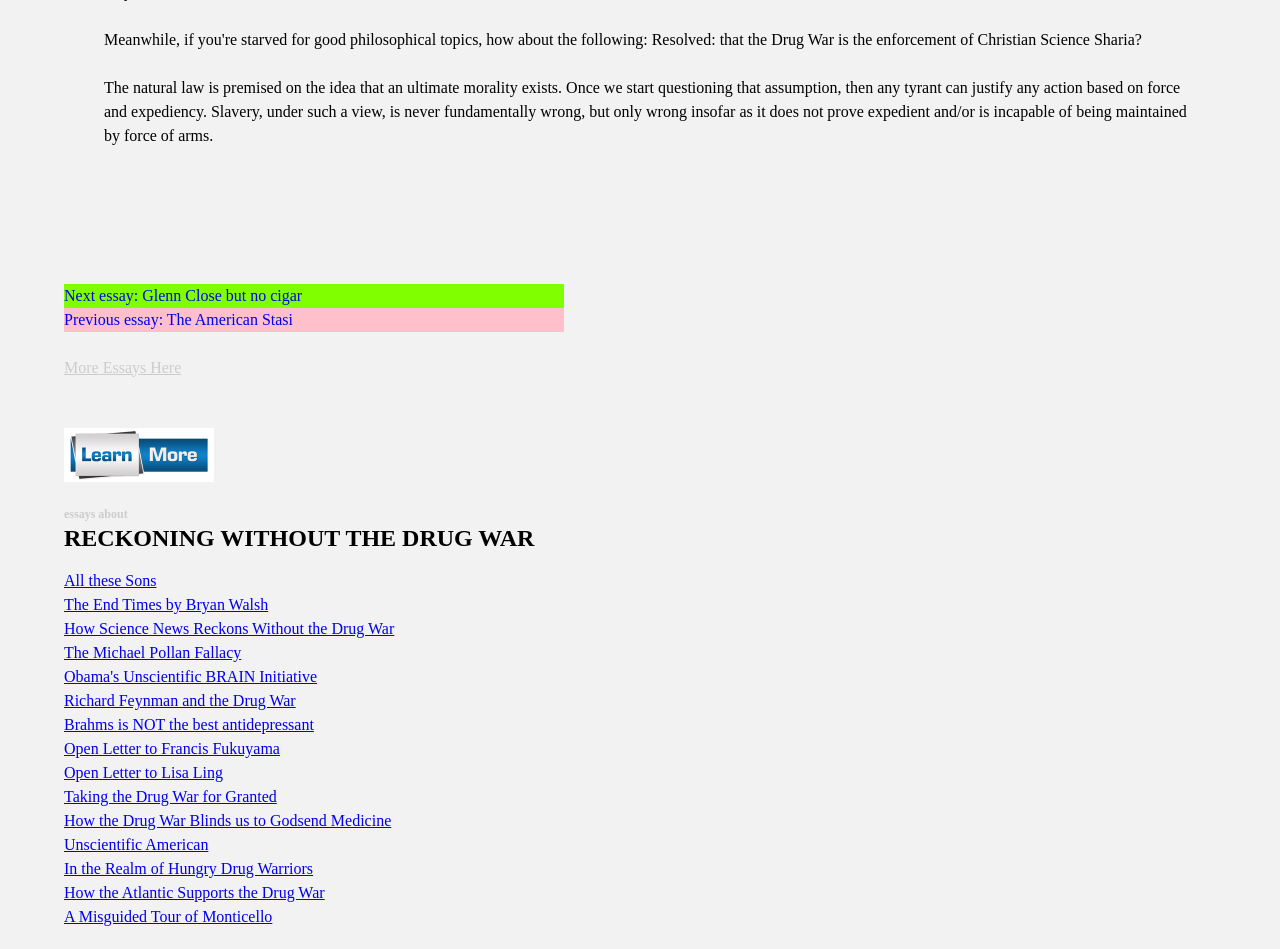Refer to the screenshot and answer the following question in detail:
What is the tone of the static text block?

The static text block presents a critical view of the idea that an ultimate morality exists, suggesting that this assumption can be used to justify tyranny and oppression. The tone is therefore critical and questioning of established moral assumptions.